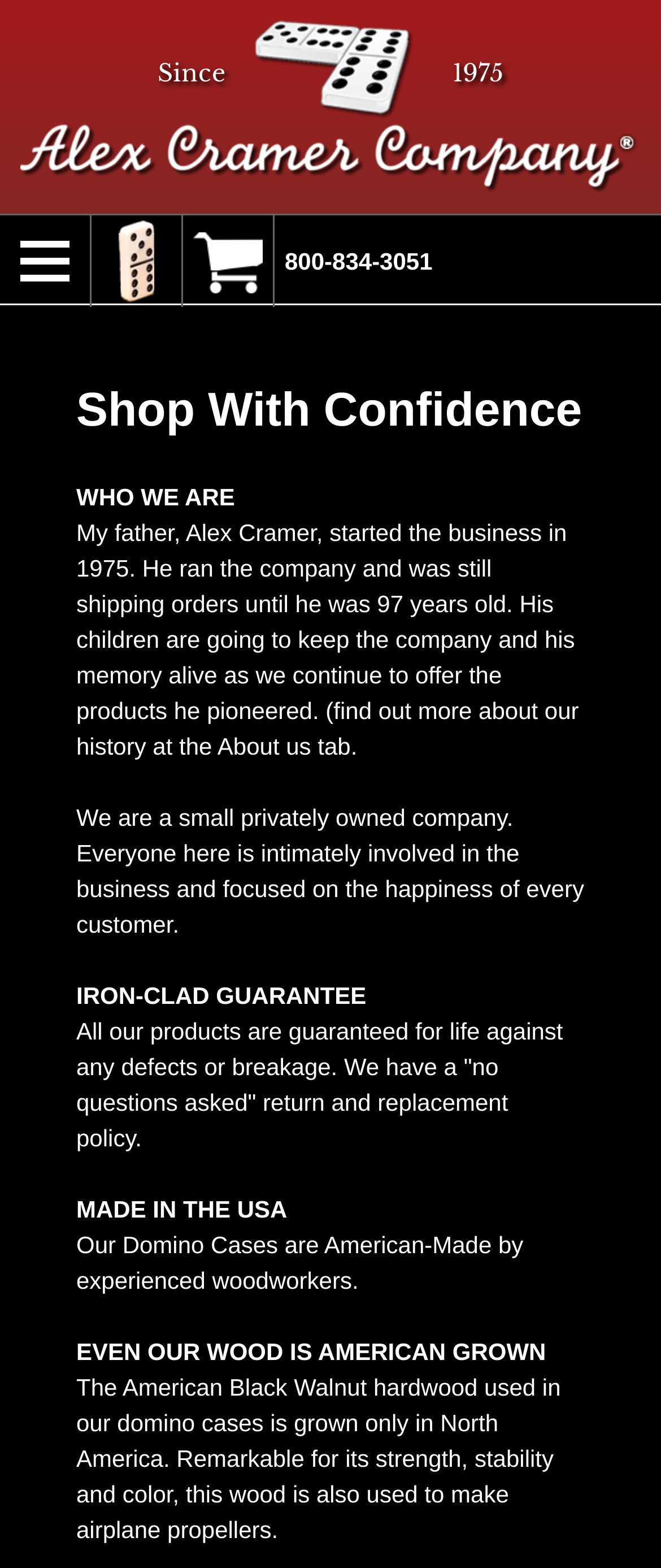Provide a thorough description of the webpage you see.

The webpage is about Alex Cramer Dominoes, a company that sells dominoes and domino sets. At the top of the page, there is a small image, followed by two lines of text, "Since 1975", indicating the company's establishment year. Below this, there is a large image that spans almost the entire width of the page.

On the left side of the page, there is a link with a phone number, "800-834-3051", and a heading that reads "Shop With Confidence". Below this, there is a section titled "WHO WE ARE", which provides a brief history of the company. The text explains that the company was started by Alex Cramer in 1975 and is now run by his children.

Further down, there are several paragraphs of text that describe the company's values and policies. The company is described as a small, privately-owned business that prioritizes customer happiness. There is an "IRON-CLAD GUARANTEE" section that explains the company's return and replacement policy, followed by a section highlighting that their products are "MADE IN THE USA". The company's use of American-grown wood for their domino cases is also emphasized.

Overall, the webpage provides a brief introduction to the company, its history, and its values, with a focus on customer satisfaction and the quality of its products.